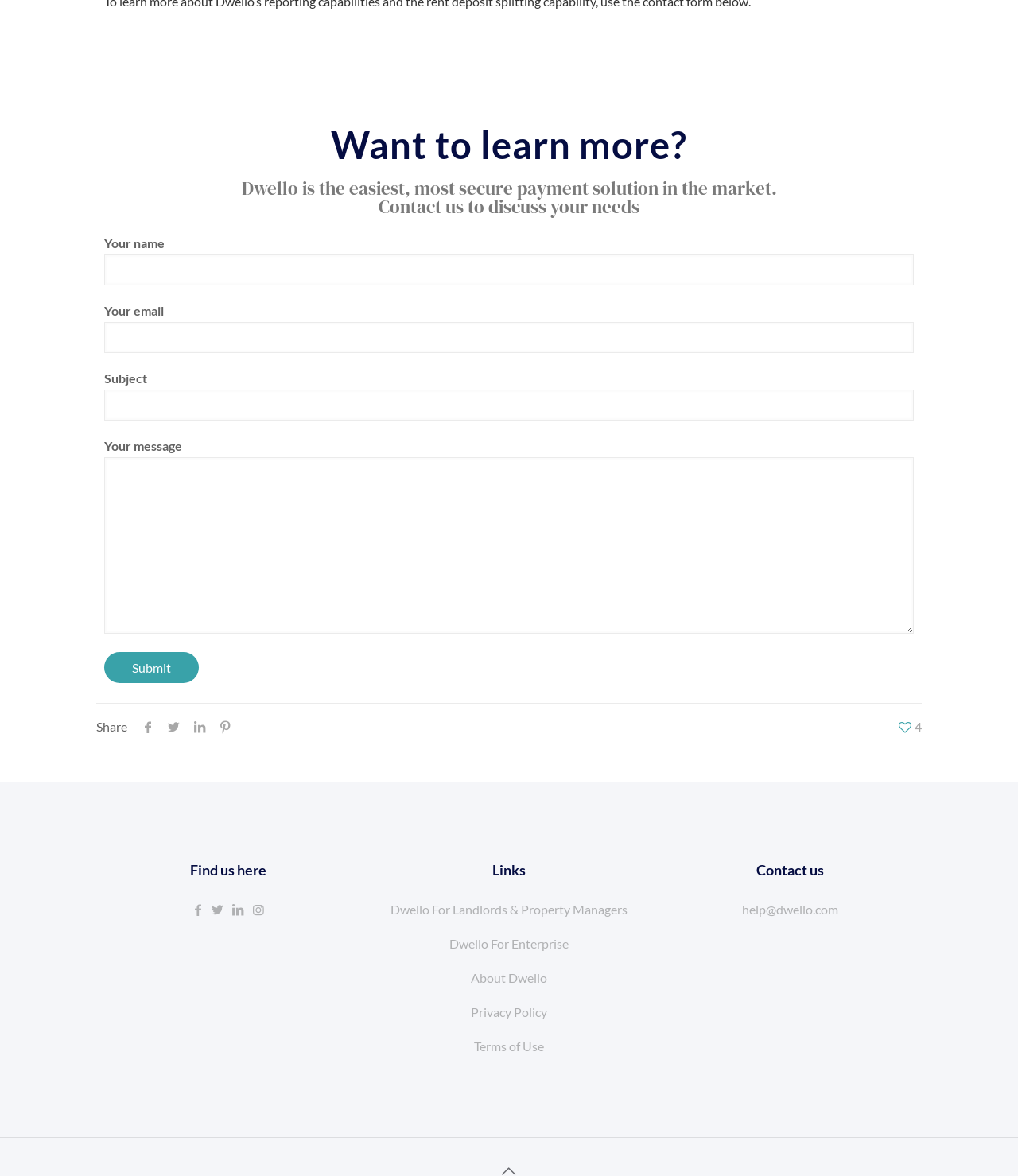Identify the bounding box coordinates of the clickable region necessary to fulfill the following instruction: "Contact us through email". The bounding box coordinates should be four float numbers between 0 and 1, i.e., [left, top, right, bottom].

[0.729, 0.766, 0.823, 0.779]